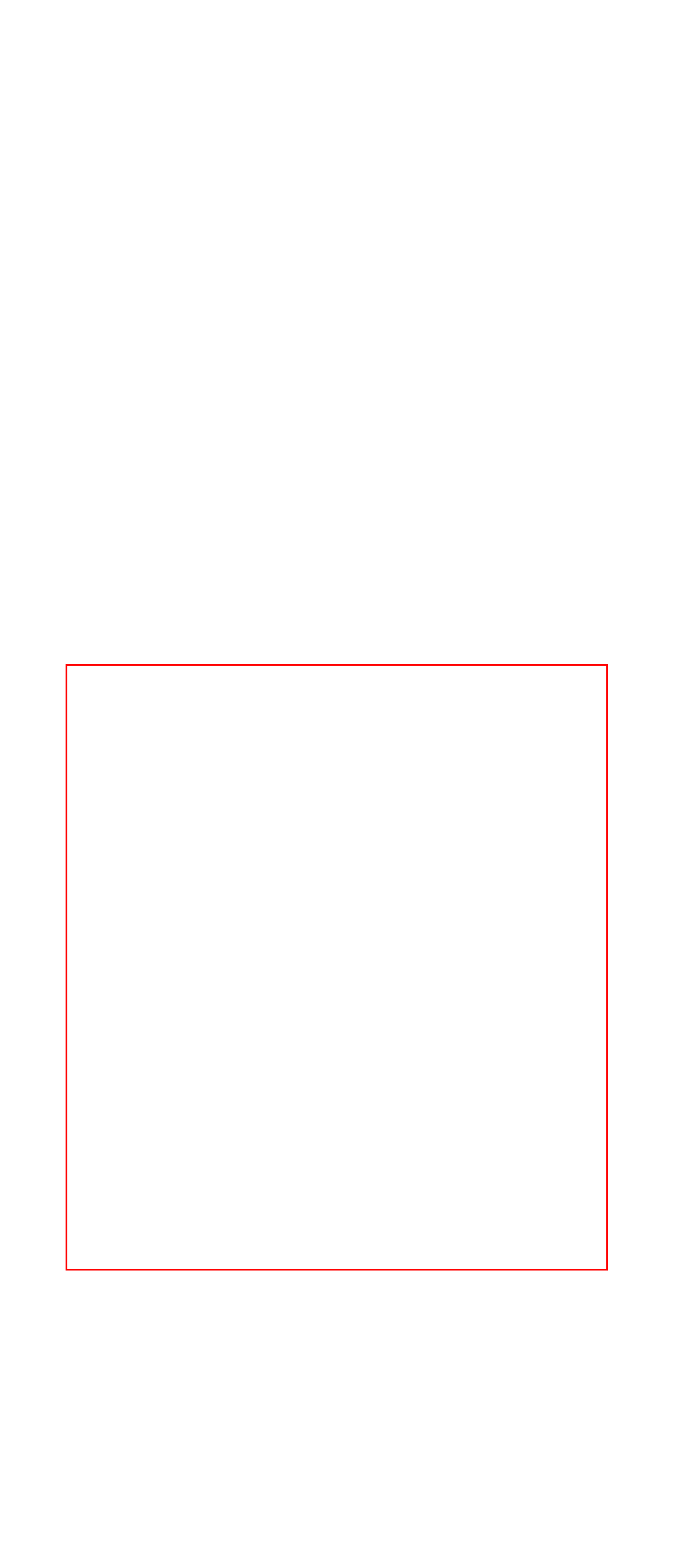With the provided screenshot of a webpage, locate the red bounding box and perform OCR to extract the text content inside it.

Check out TSCPA’s Diversity, Equity and Inclusion Resource Center, providing the resources and toolkits CPAs need to create conversation, elicit change and seek opportunities for both personal and professional growth. Click here>